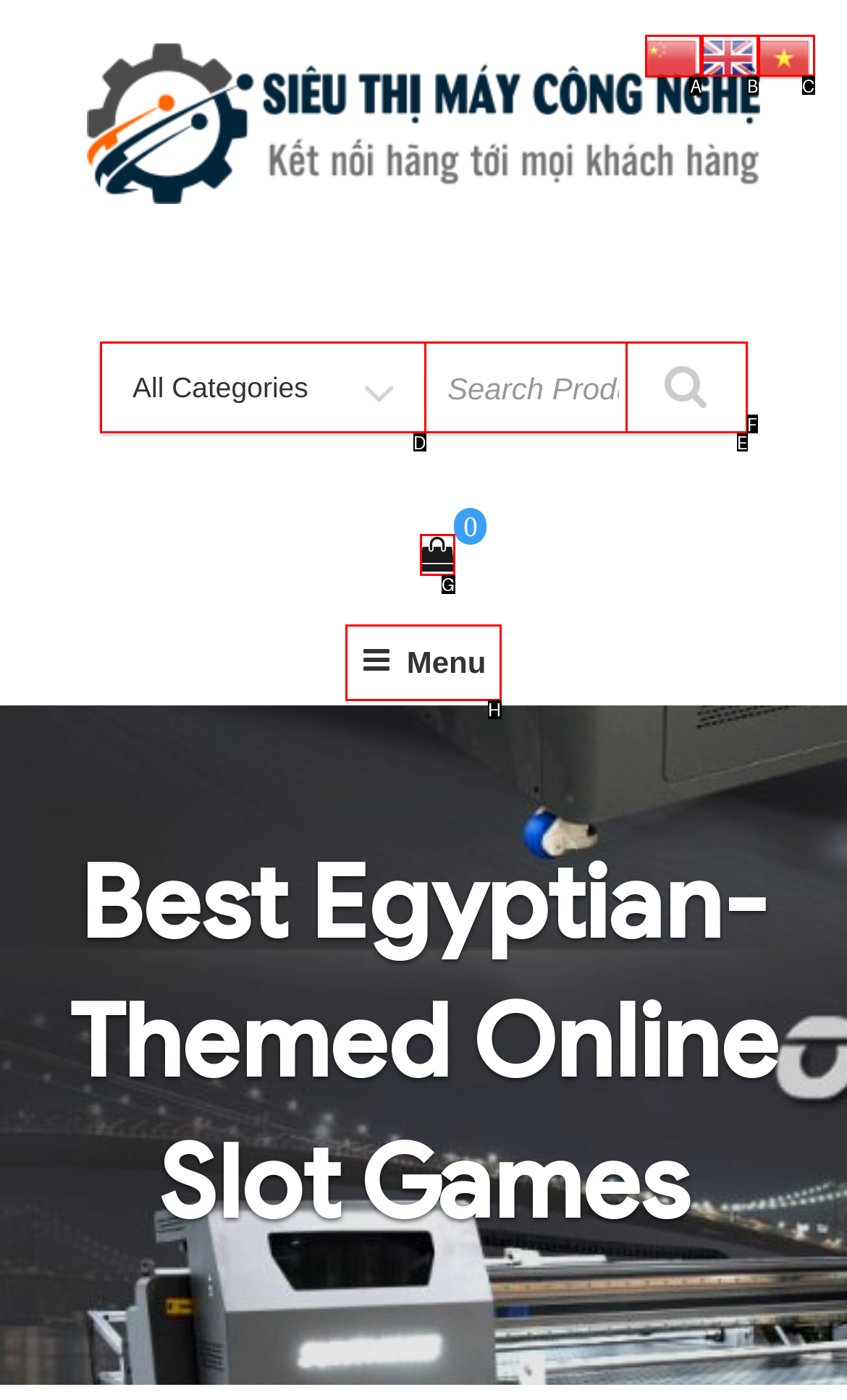Decide which HTML element to click to complete the task: Select a language Provide the letter of the appropriate option.

A